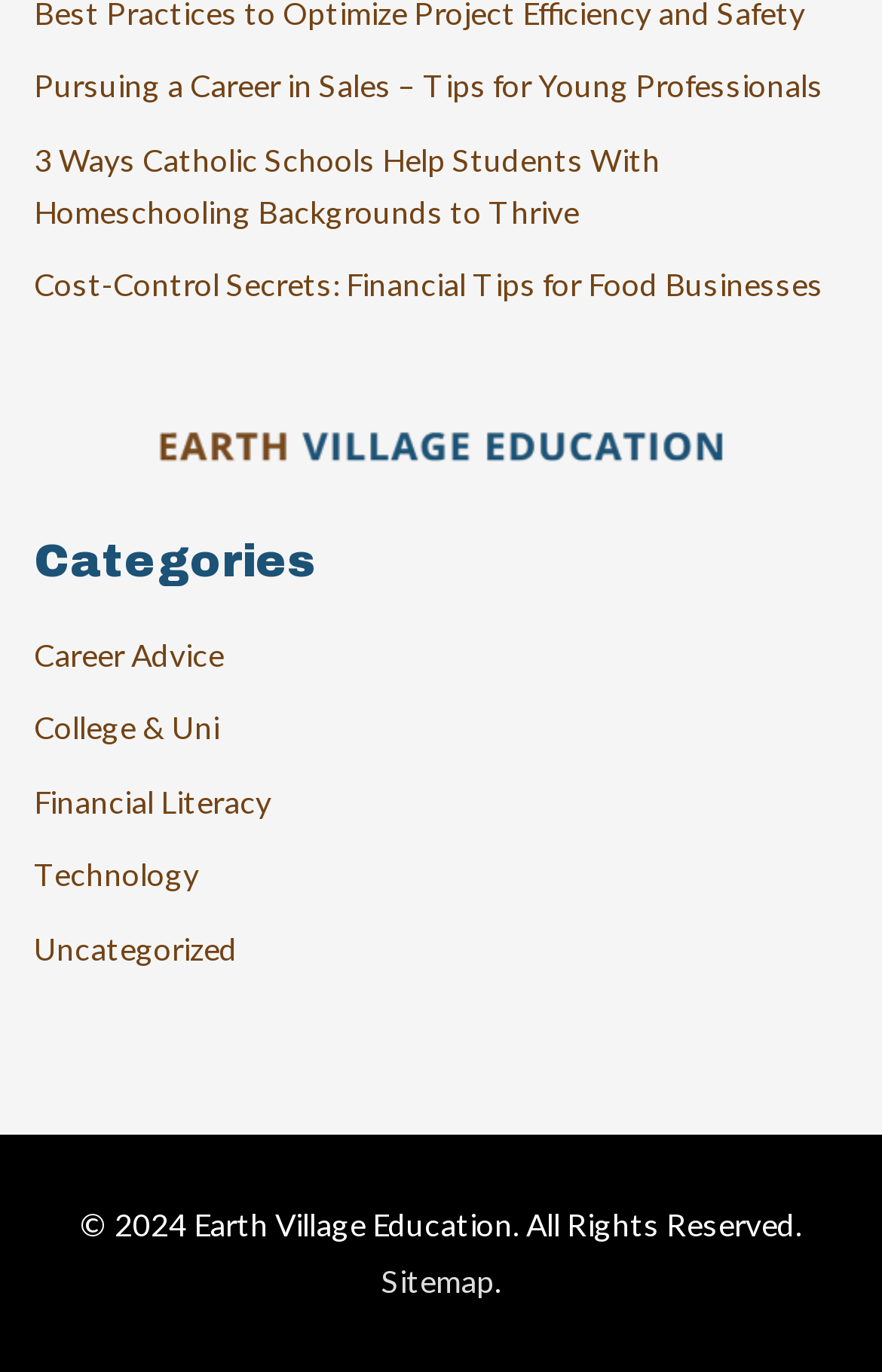Please find the bounding box coordinates for the clickable element needed to perform this instruction: "go to the 'Sitemap' page".

[0.432, 0.92, 0.56, 0.948]